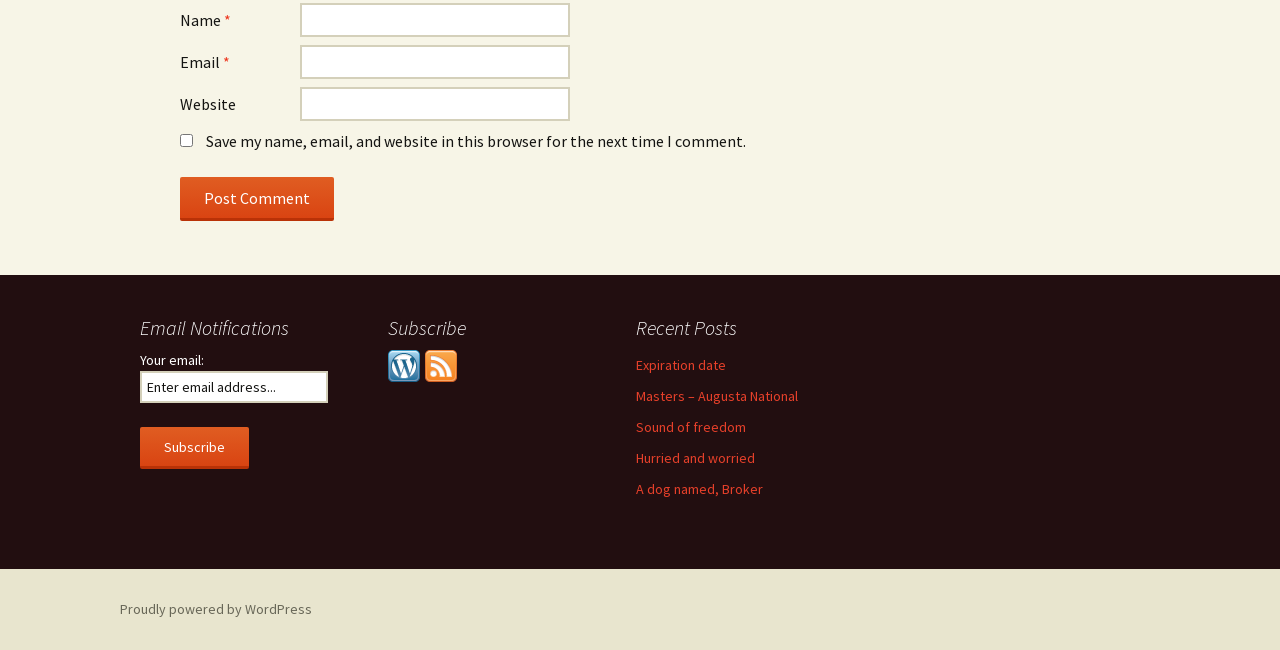What is the function of the 'Post Comment' button?
Please provide a single word or phrase as your answer based on the screenshot.

Submit comment